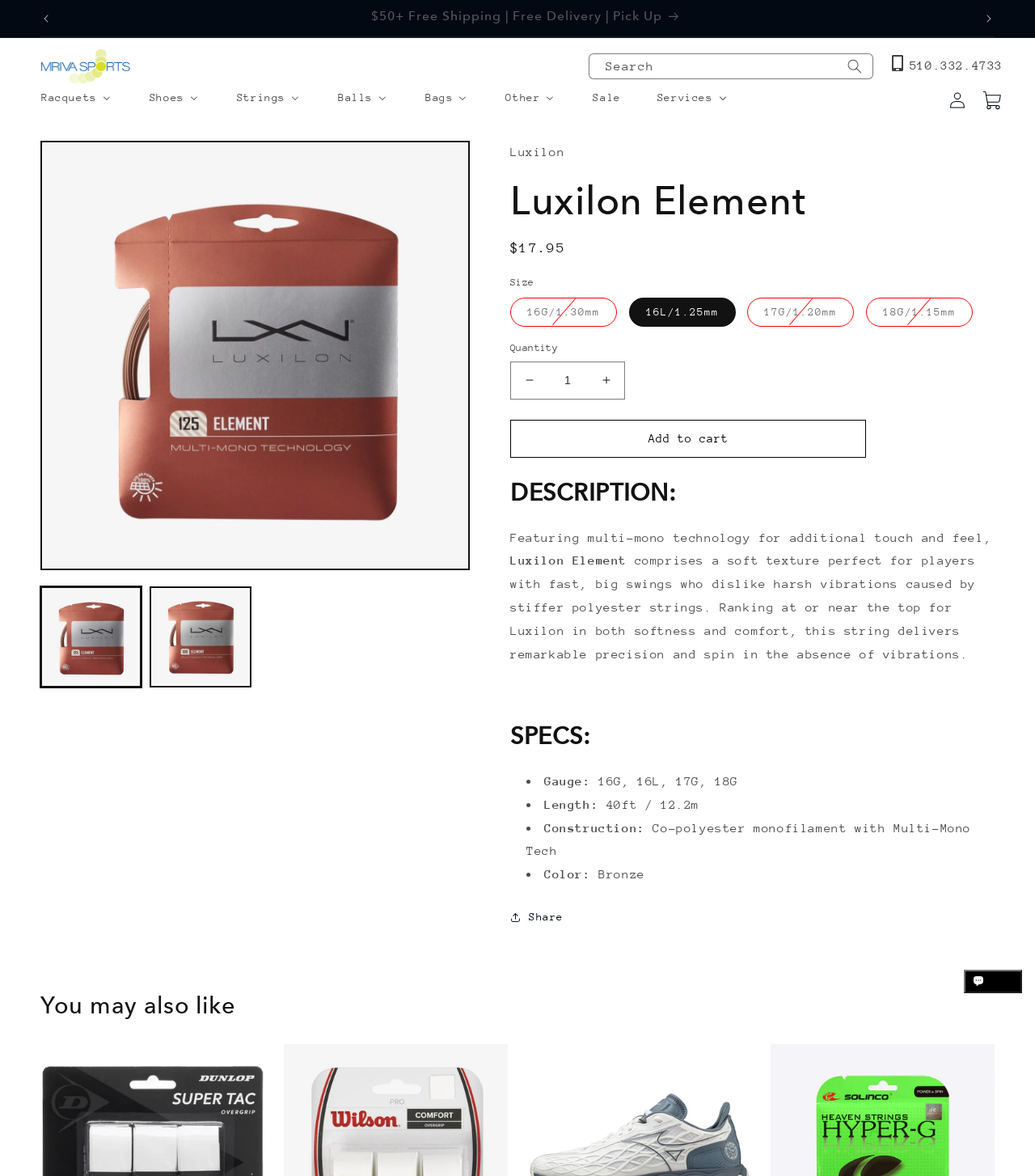Please identify the bounding box coordinates of the area I need to click to accomplish the following instruction: "Search for products".

[0.569, 0.045, 0.844, 0.067]